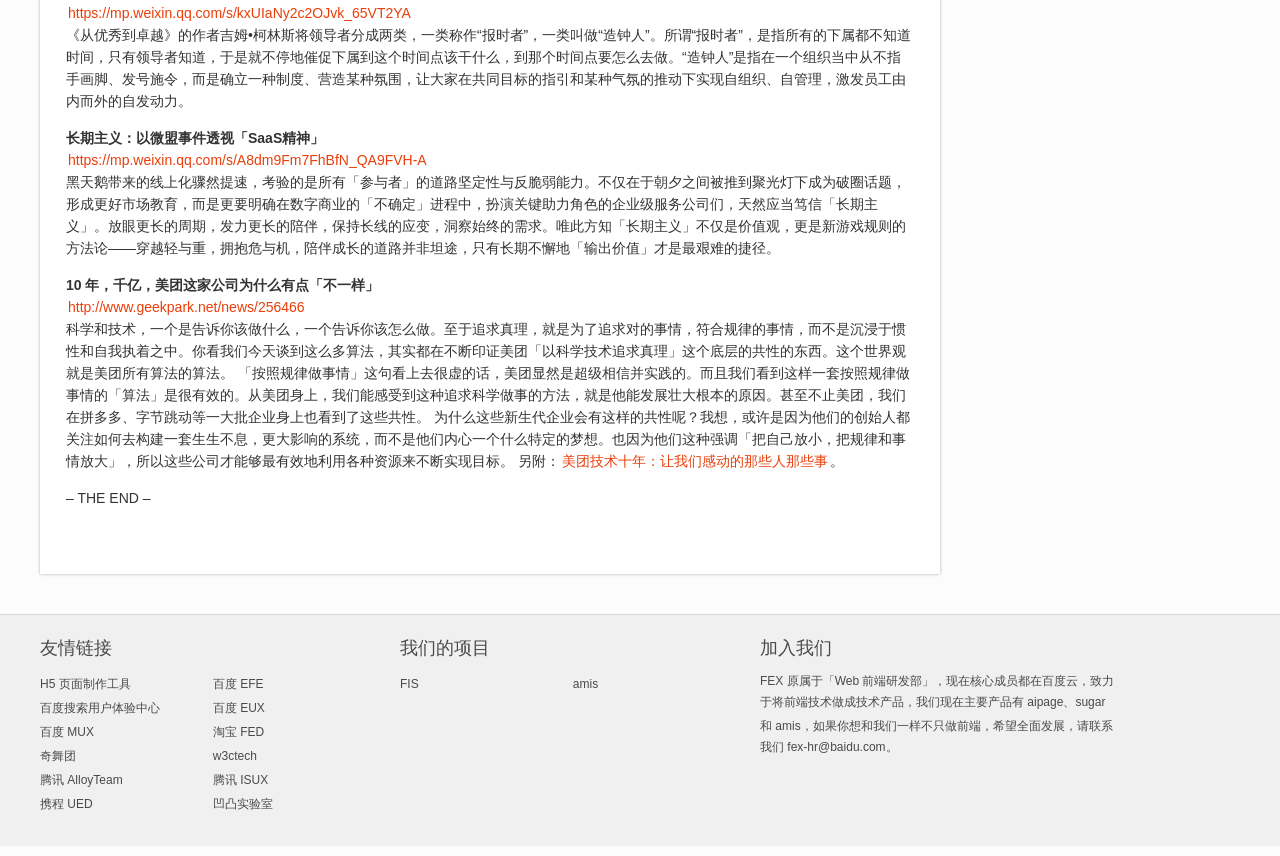Please identify the bounding box coordinates of the element that needs to be clicked to perform the following instruction: "Click the link to learn about 美团技术十年".

[0.439, 0.529, 0.647, 0.548]